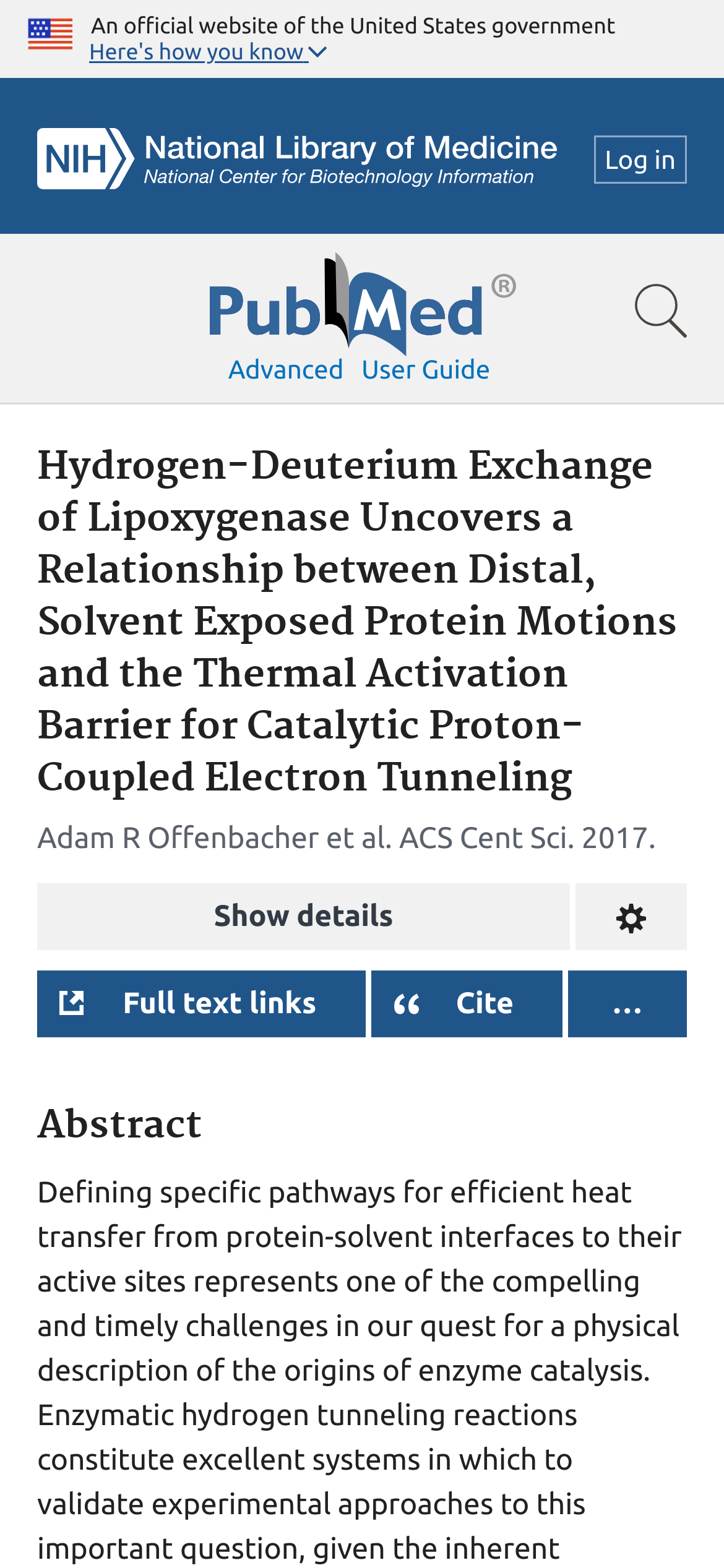Please identify the bounding box coordinates of the element on the webpage that should be clicked to follow this instruction: "Search for cicadas". The bounding box coordinates should be given as four float numbers between 0 and 1, formatted as [left, top, right, bottom].

None